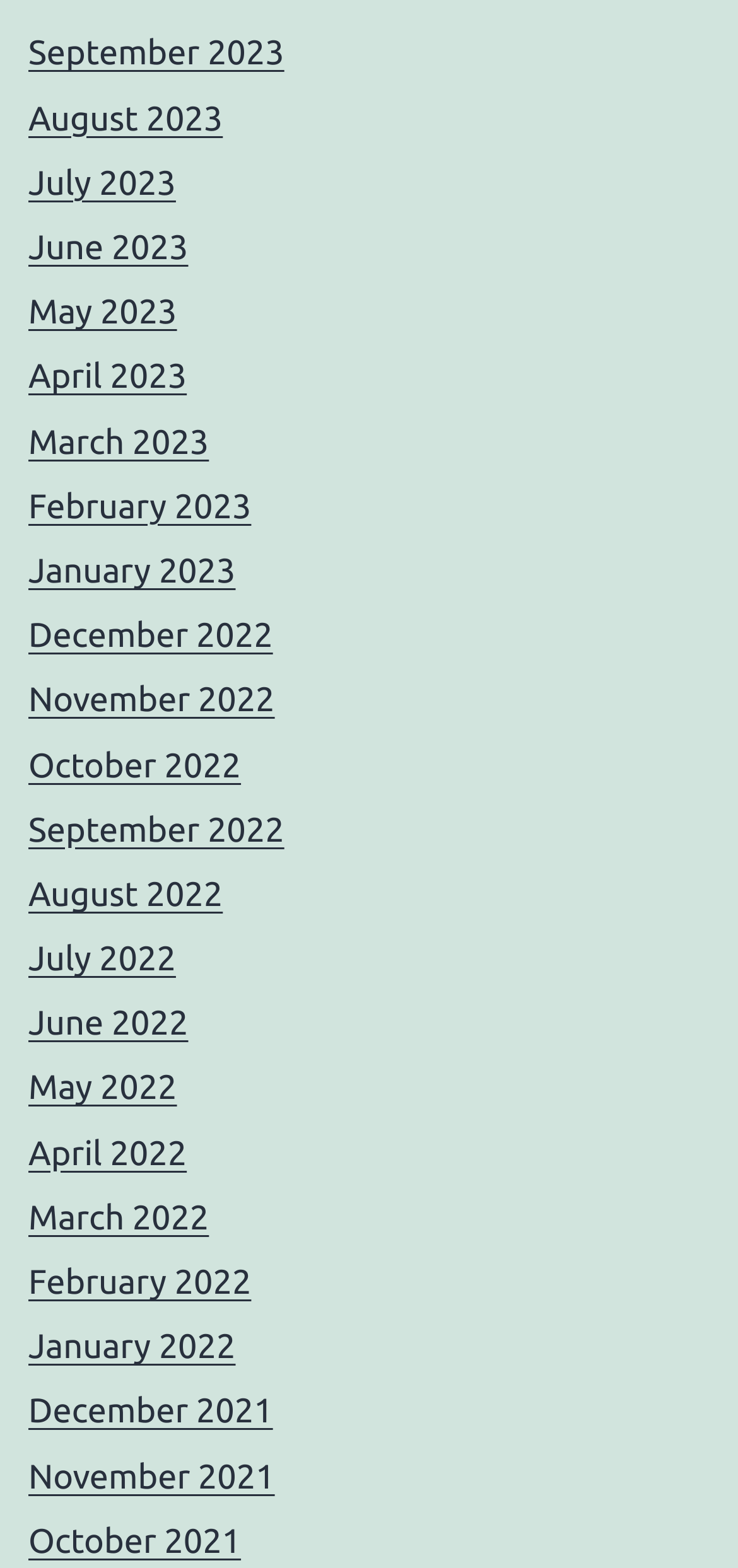What is the pattern of the months listed?
Using the image, elaborate on the answer with as much detail as possible.

By examining the list of links, I found that the months are listed in a sequential pattern, with each link representing a month, suggesting that the webpage is an archive of monthly content.